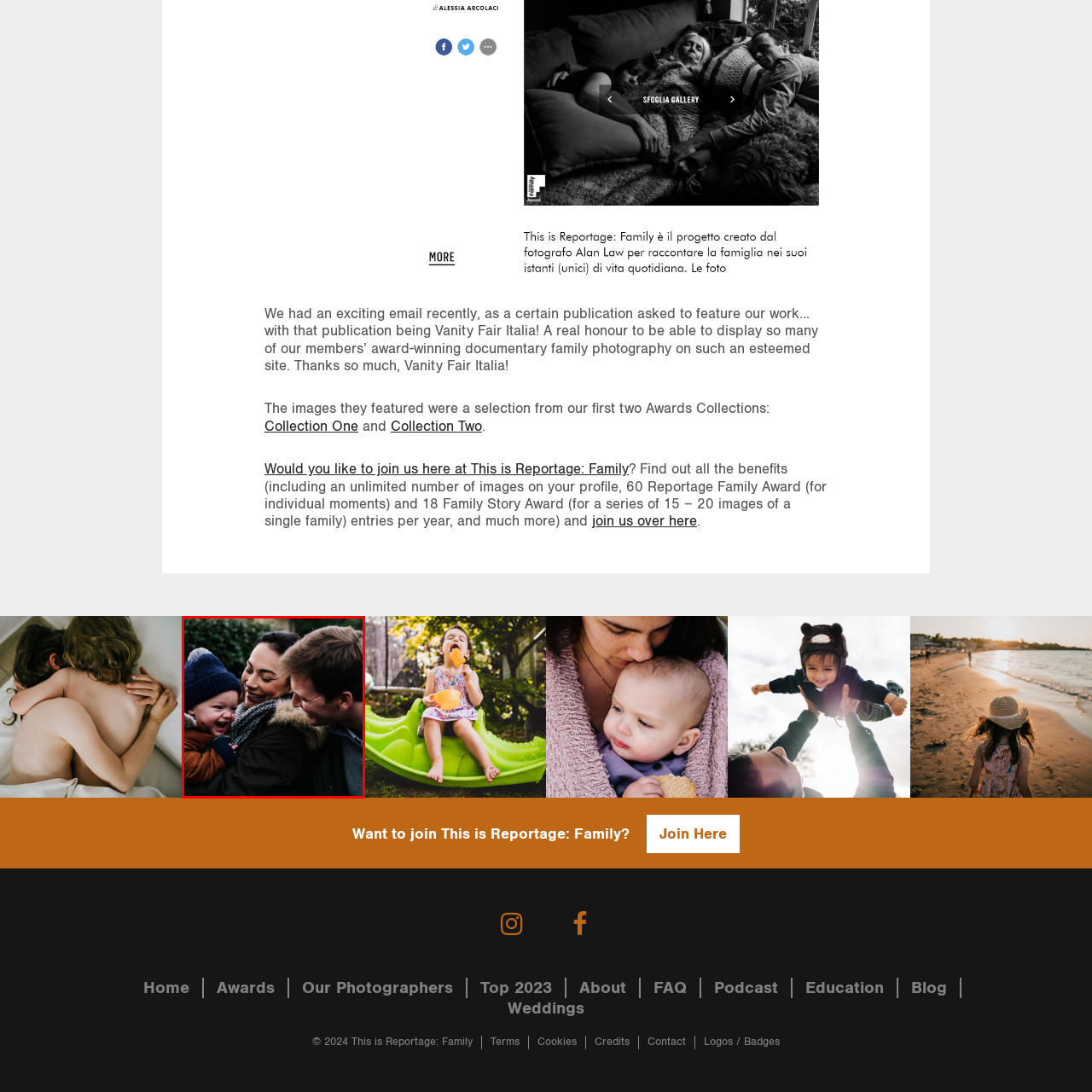What is the color of the mother's scarf?
Look at the image inside the red bounding box and craft a detailed answer using the visual details you can see.

Although the exact color of the mother's scarf is not specified, the caption describes it as 'fluffy', which suggests a soft and warm texture.